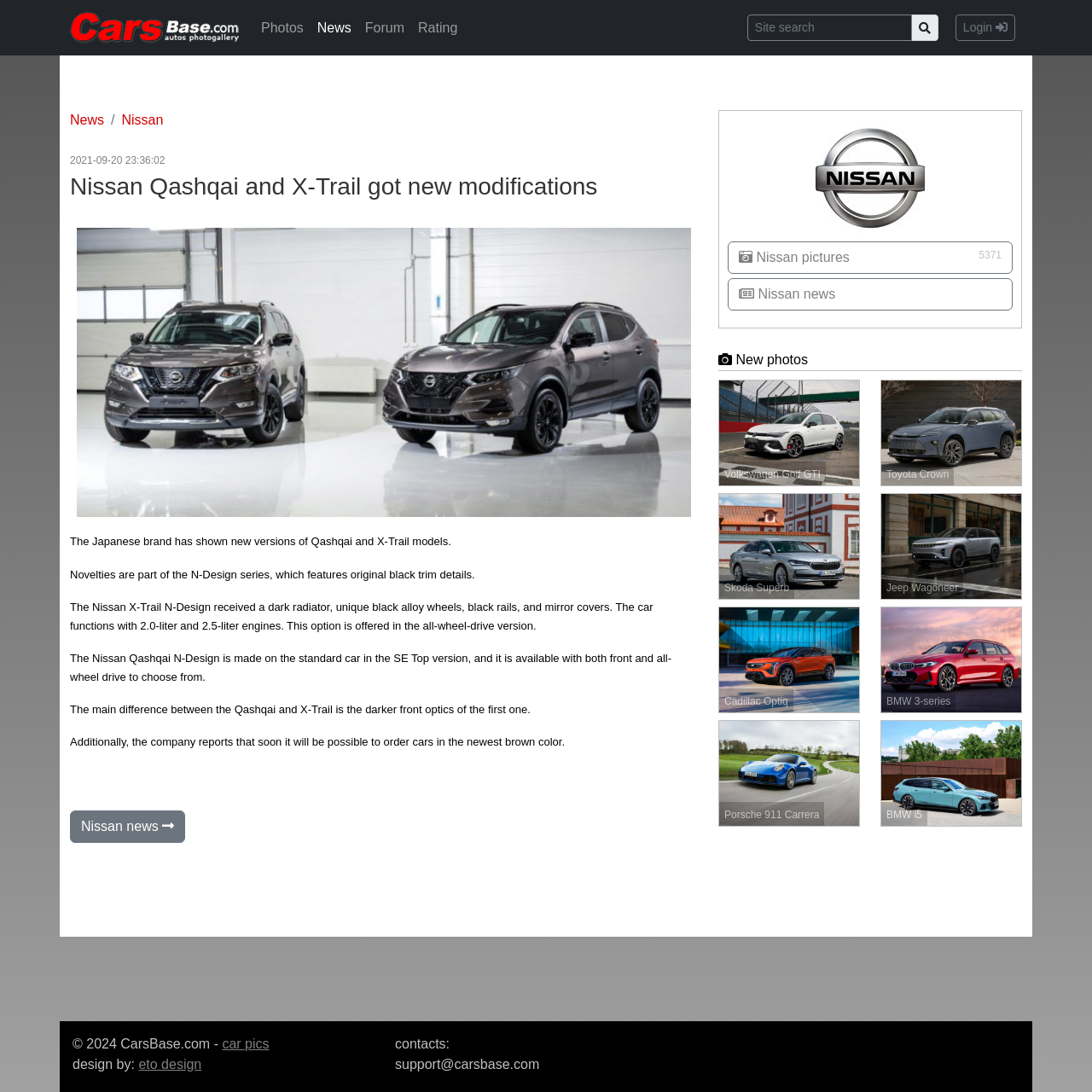Create a detailed description of the webpage's content and layout.

This webpage is about the latest car news, specifically featuring Nissan Qashqai and X-Trail models with new modifications. At the top left, there is a link to "cars photos" accompanied by a small image. Next to it, there is a site search bar with a search button. On the top right, there are links to "Login", "Photos", "News", "Forum", and "Rating".

Below the top navigation, there is a main heading that reads "Nissan Qashqai and X-Trail got new modifications". Underneath, there is a large image related to the news article. The article itself is divided into several paragraphs, describing the new features of the Nissan Qashqai and X-Trail models, including their design, engines, and availability.

On the right side of the article, there are links to related news articles, including "Nissan news" and "Nissan pictures". There are also several links to other car models, including Volkswagen Golf GTI, Toyota Crown, Skoda Superb, Jeep Wagoneer, Cadillac Optiq, BMW 3-series, Porsche 911 Carrera, and BMW i5, each accompanied by a small image.

At the bottom of the page, there is a copyright notice, followed by links to "car pics" and "eto design". There is also a "contacts" section with an email address, "support@carsbase.com".